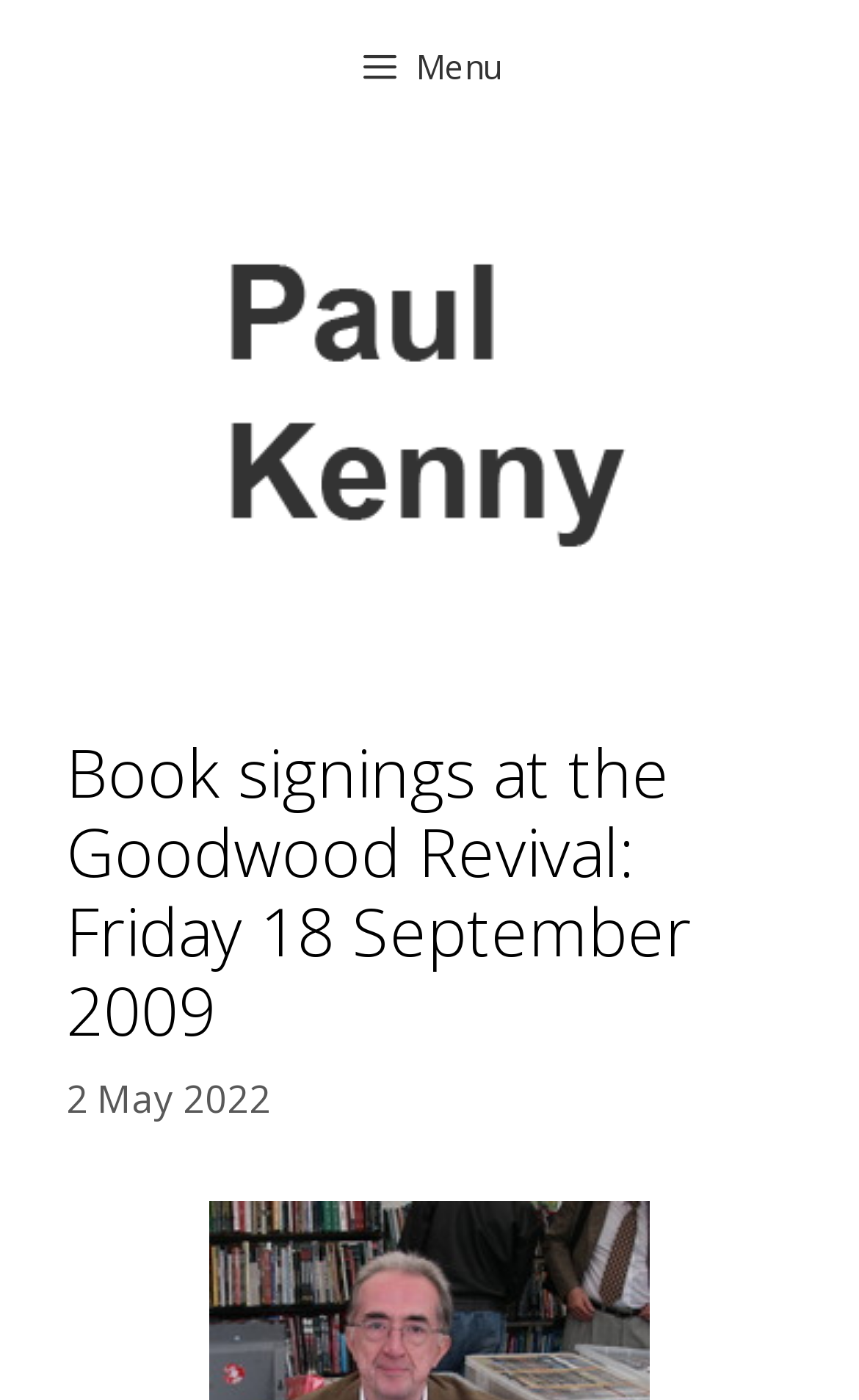What is the location of the event?
Respond to the question with a well-detailed and thorough answer.

The location of the event can be inferred from the heading section, which mentions 'Goodwood Revival' as part of the event name.